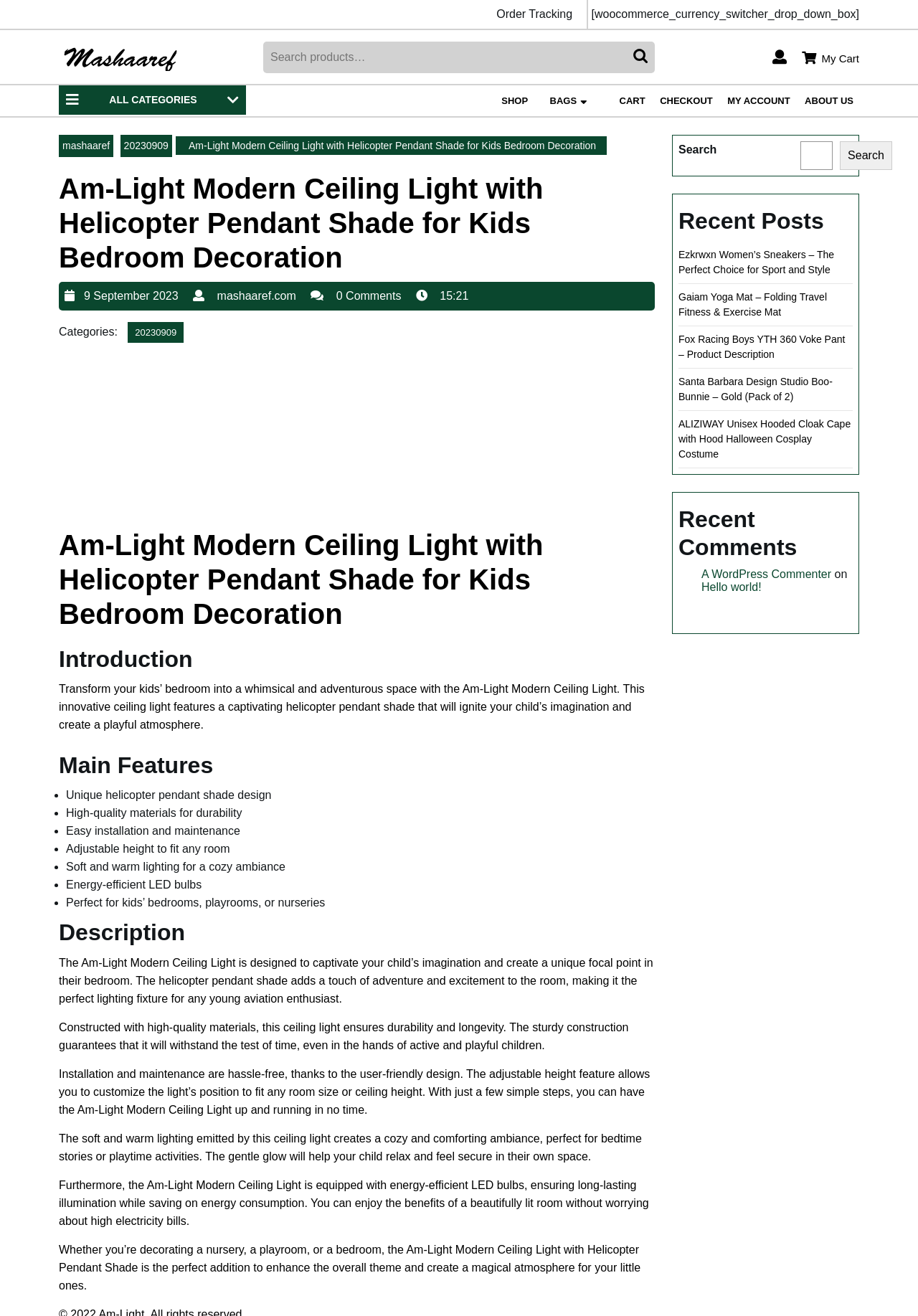Locate the bounding box of the UI element defined by this description: "9 September 20239 September 2023". The coordinates should be given as four float numbers between 0 and 1, formatted as [left, top, right, bottom].

[0.091, 0.22, 0.207, 0.229]